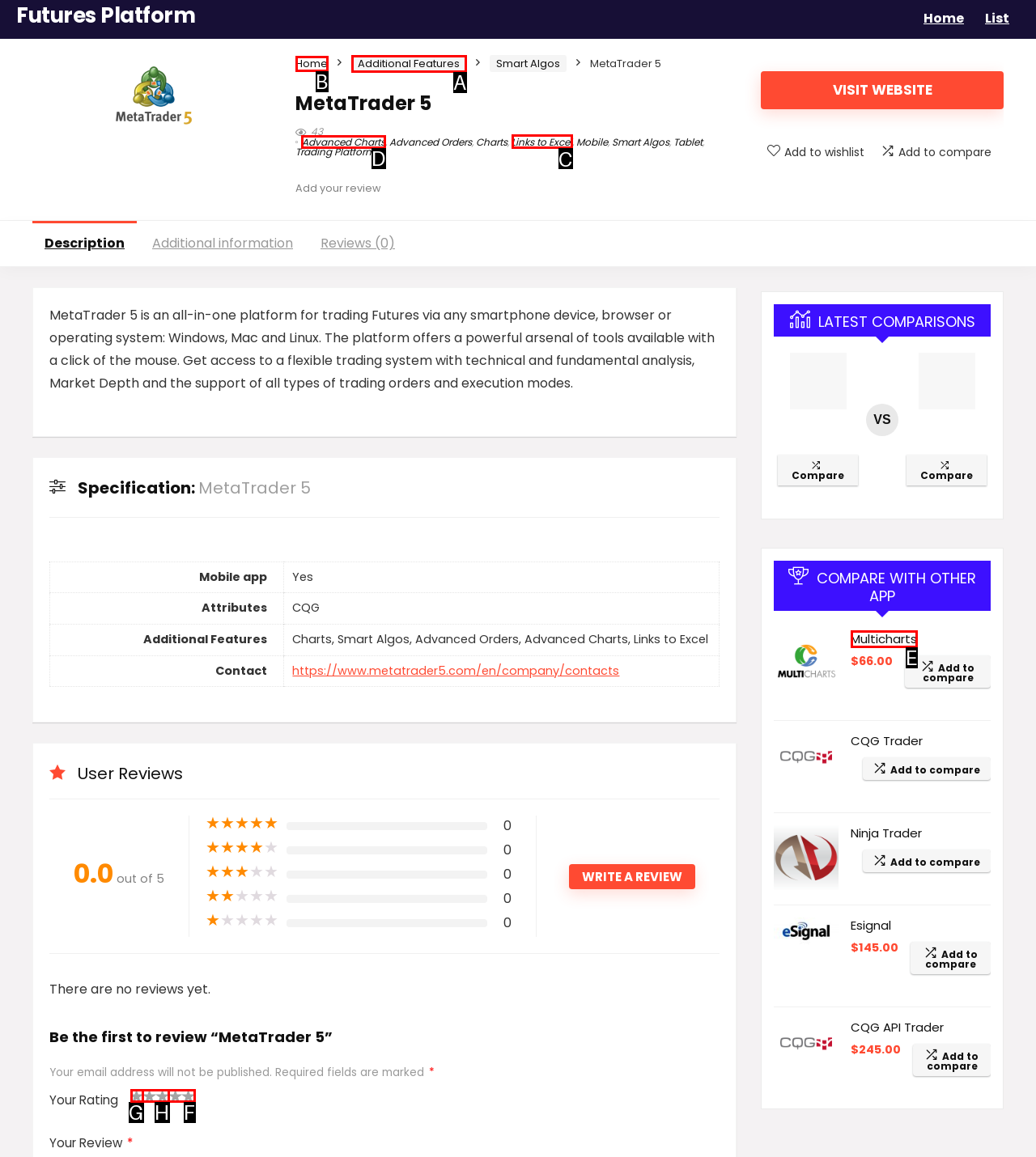Find the HTML element to click in order to complete this task: Click on the 'Advanced Charts' link
Answer with the letter of the correct option.

D